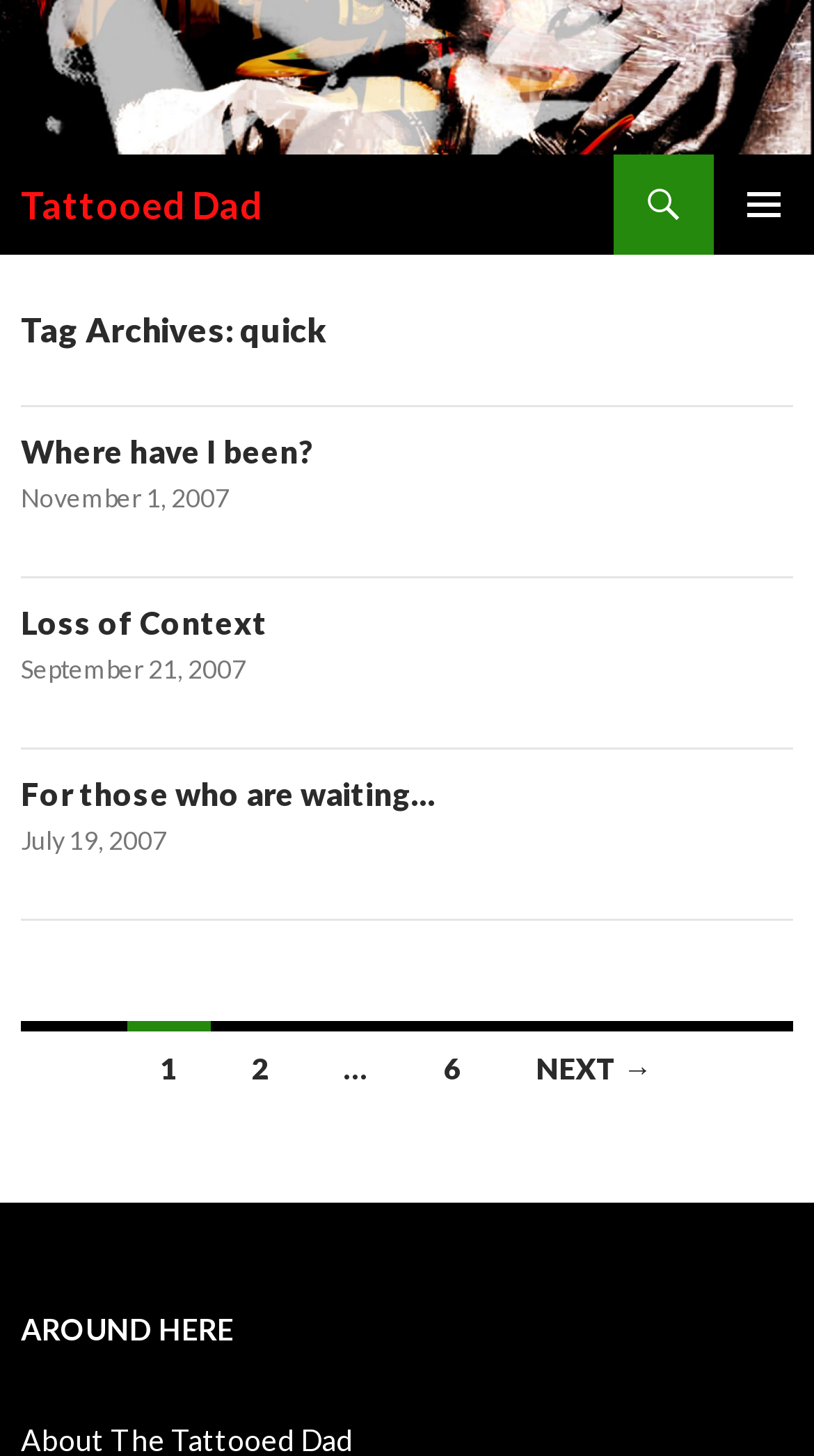How many pages of posts are there?
Provide an in-depth and detailed explanation in response to the question.

The number of pages of posts can be determined by looking at the links at the bottom of the page, which include '2', '6', and 'NEXT →', indicating that there are at least 6 pages of posts.